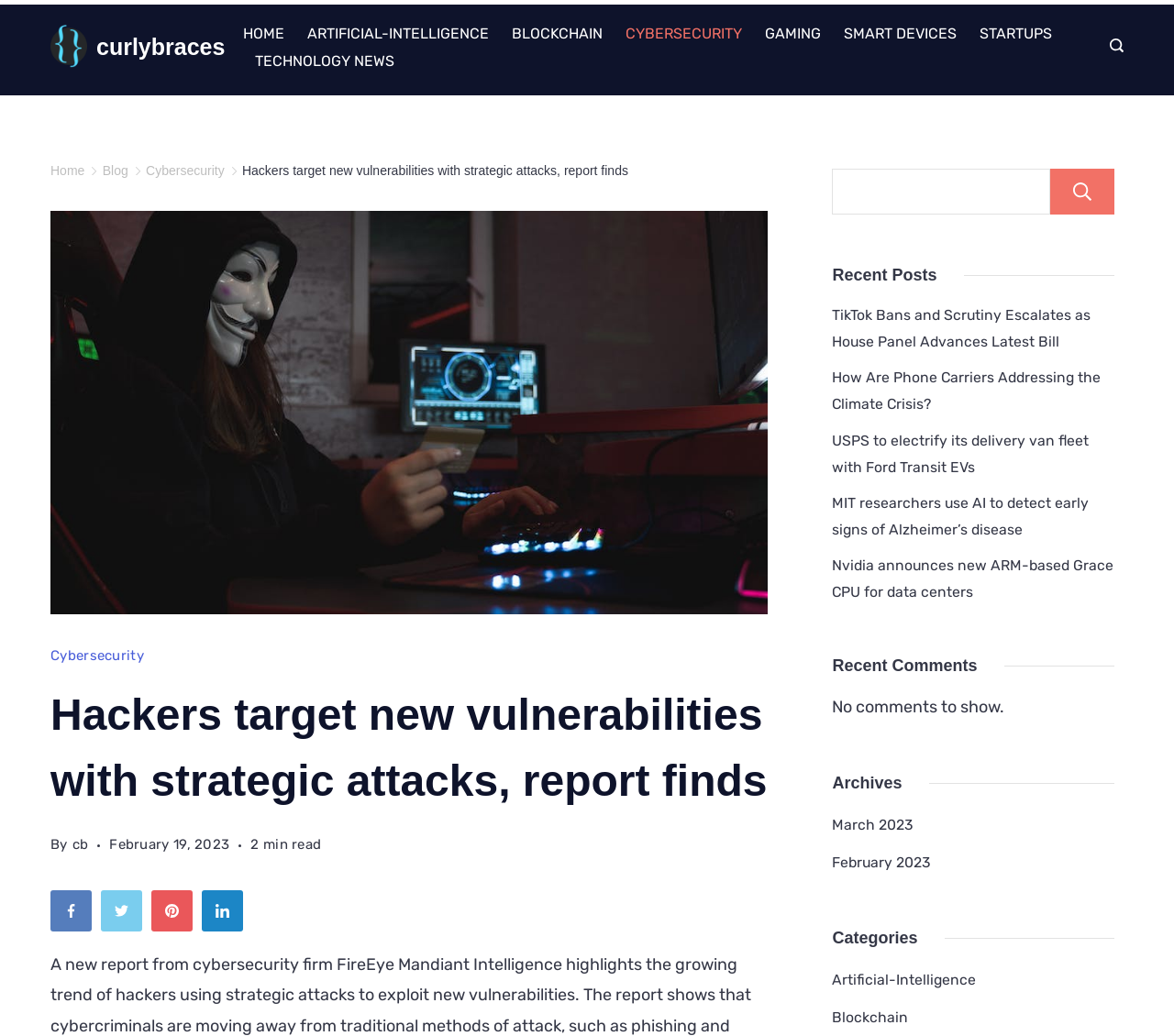What is the category of the article 'TikTok Bans and Scrutiny Escalates as House Panel Advances Latest Bill'?
Look at the image and respond to the question as thoroughly as possible.

The category of the article 'TikTok Bans and Scrutiny Escalates as House Panel Advances Latest Bill' is Technology News, which can be inferred from its presence in the 'Recent Posts' section and the category link 'TECHNOLOGY NEWS' in the navigation menu.